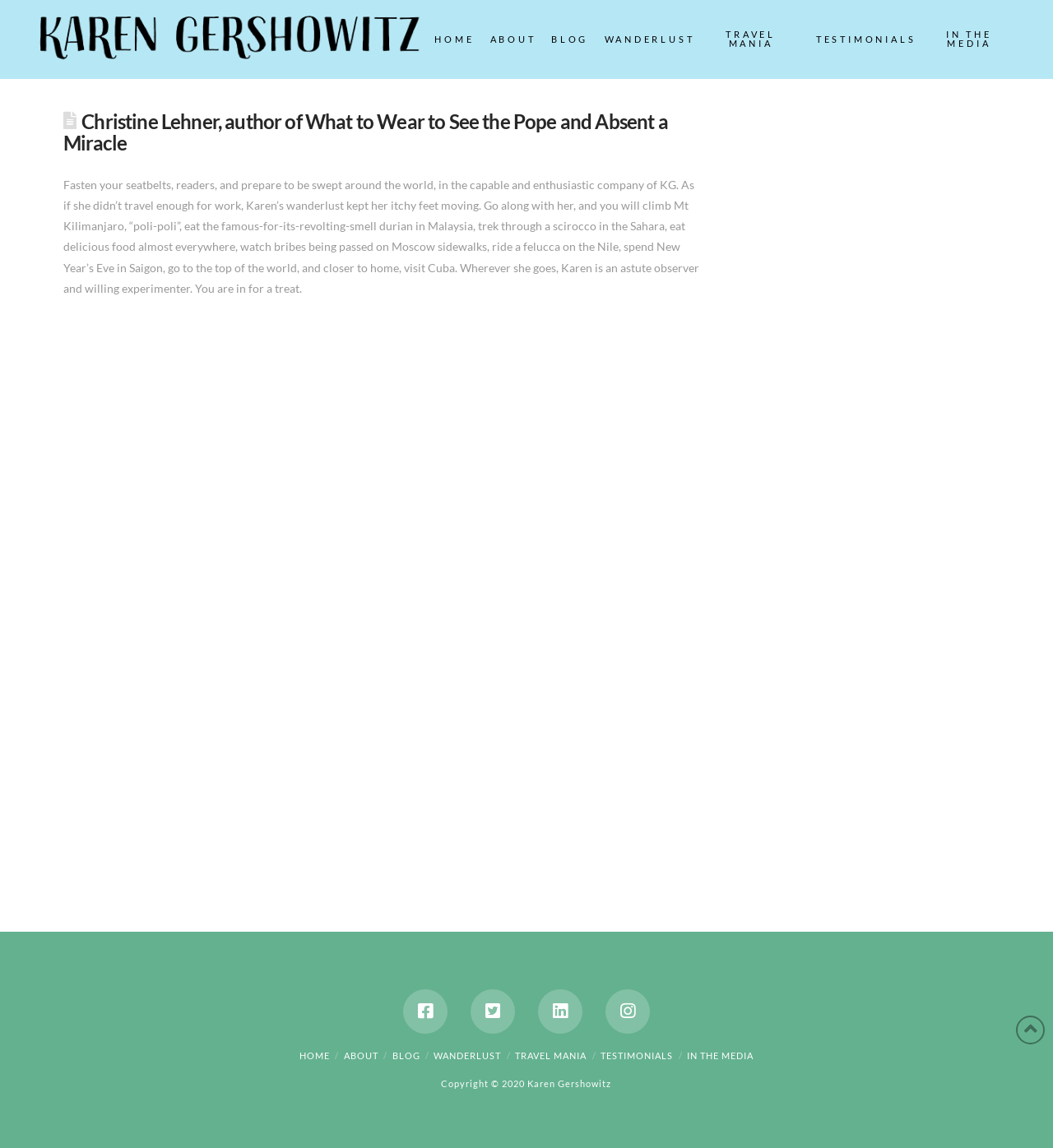What is the year mentioned in the webpage's copyright information?
We need a detailed and meticulous answer to the question.

The webpage's copyright information mentions 'Copyright © 2020 Karen Gershowitz', which suggests that the year 2020 is the year mentioned in the copyright information.